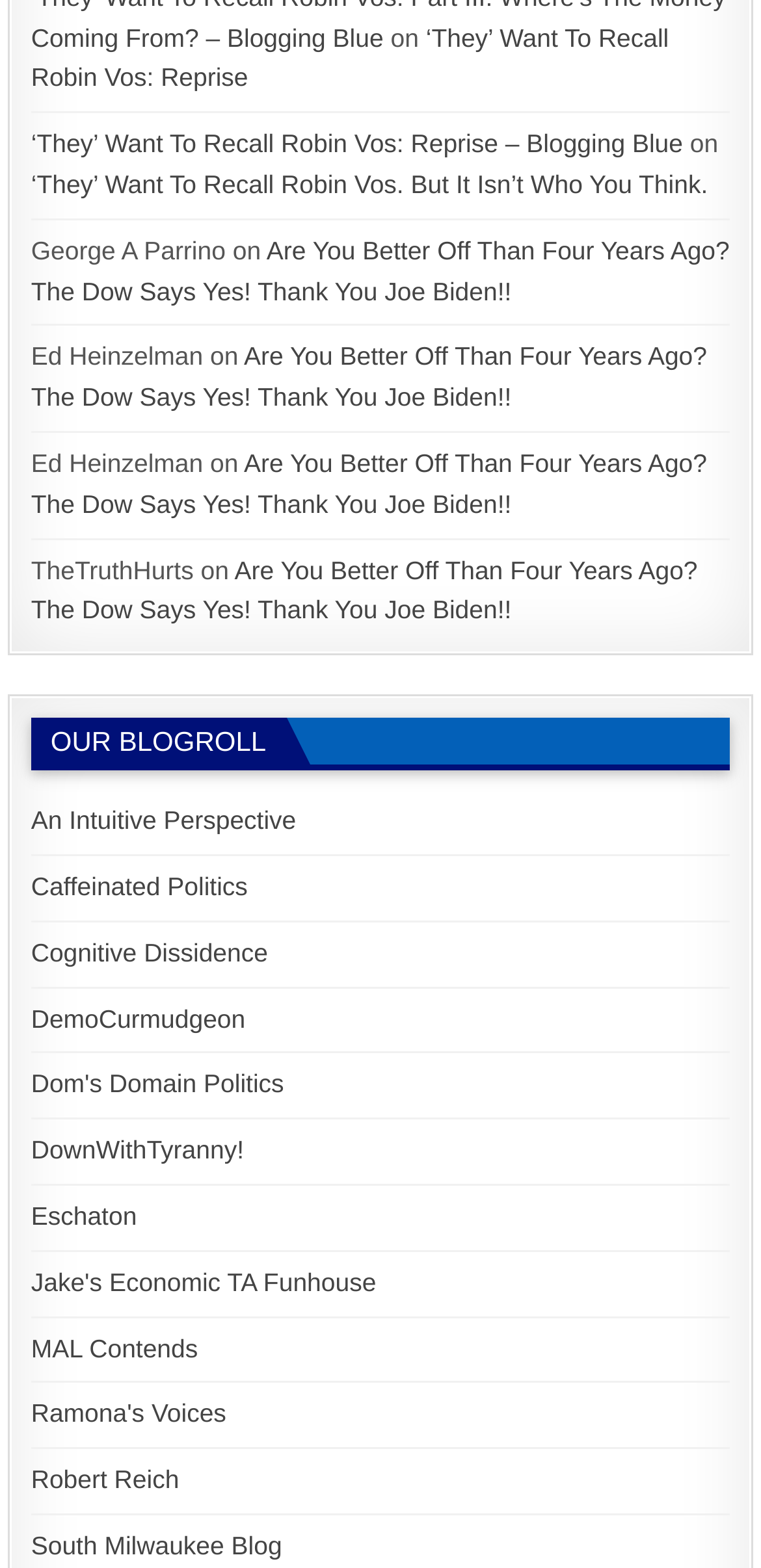What is the name of the last blog listed under 'OUR BLOGROLL'?
Please describe in detail the information shown in the image to answer the question.

The name of the last blog listed under 'OUR BLOGROLL' can be found by looking at the last link element that is a child of the heading element with the text 'OUR BLOGROLL'. The text of this link element is 'South Milwaukee Blog'.